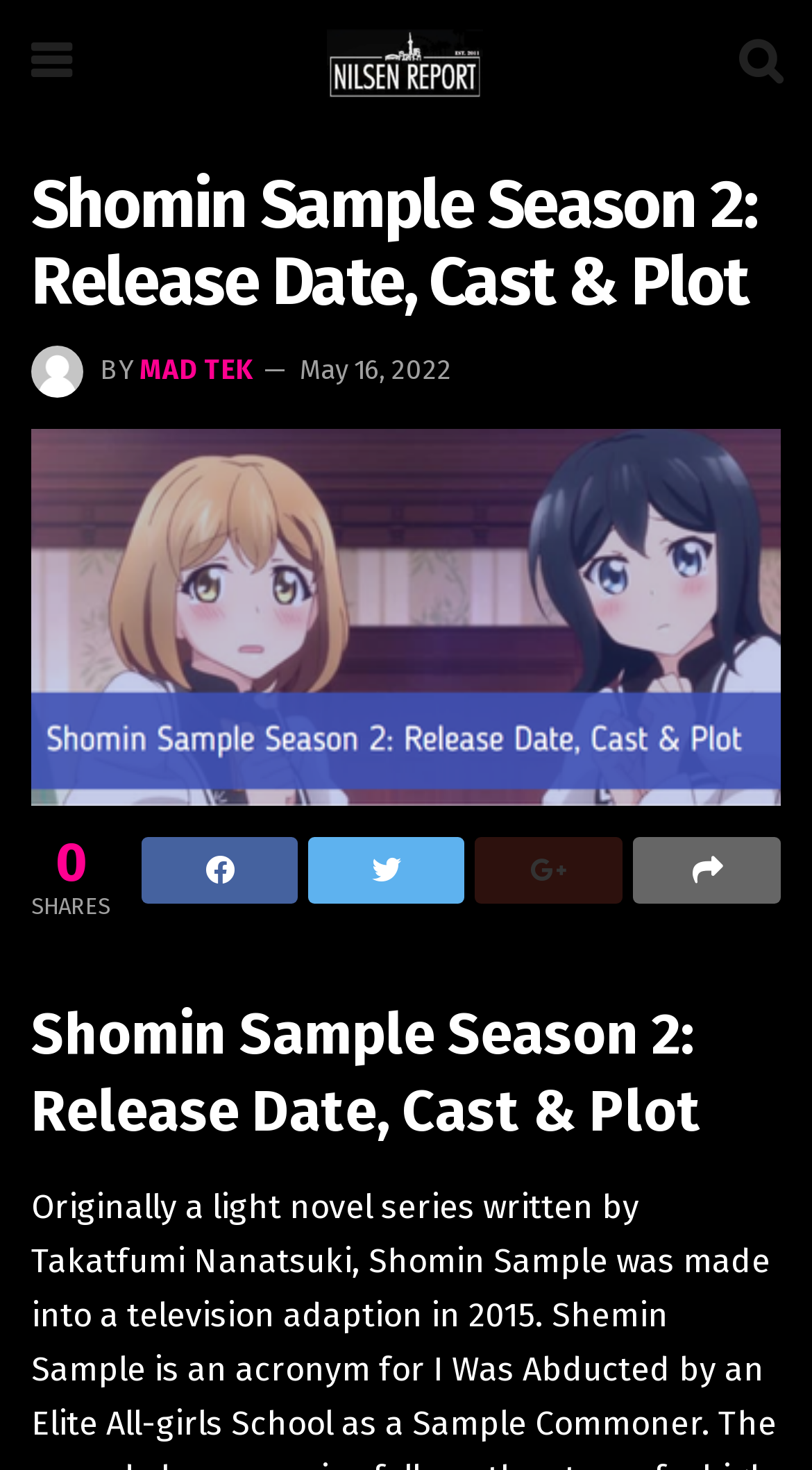Refer to the image and offer a detailed explanation in response to the question: What is the name of the news section?

I found the answer by looking at the link element with the text 'Morning News' and an image with the same text, which suggests that it is a news section.